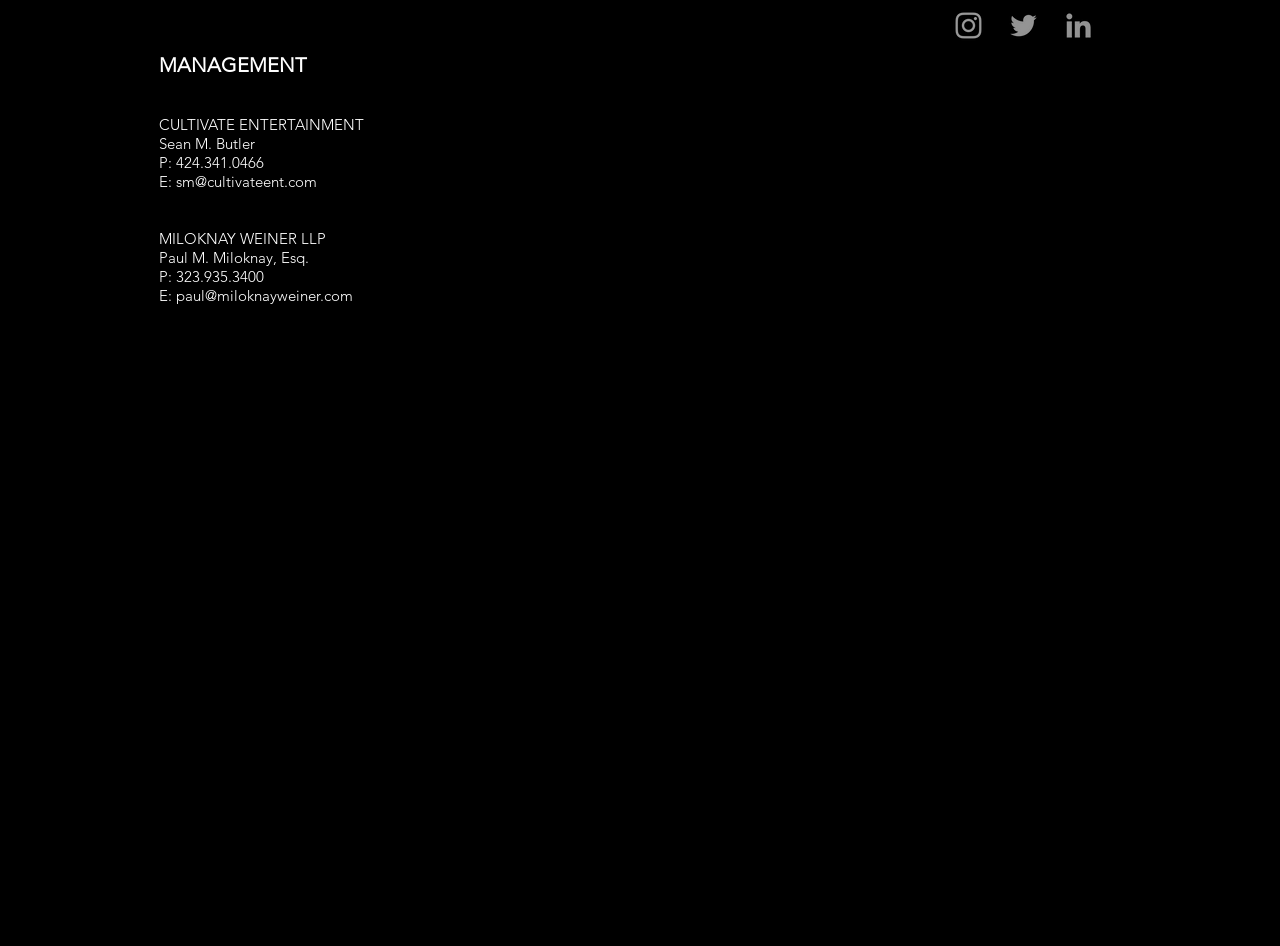Using the provided description paul@miloknayweiner.com, find the bounding box coordinates for the UI element. Provide the coordinates in (top-left x, top-left y, bottom-right x, bottom-right y) format, ensuring all values are between 0 and 1.

[0.138, 0.302, 0.276, 0.322]